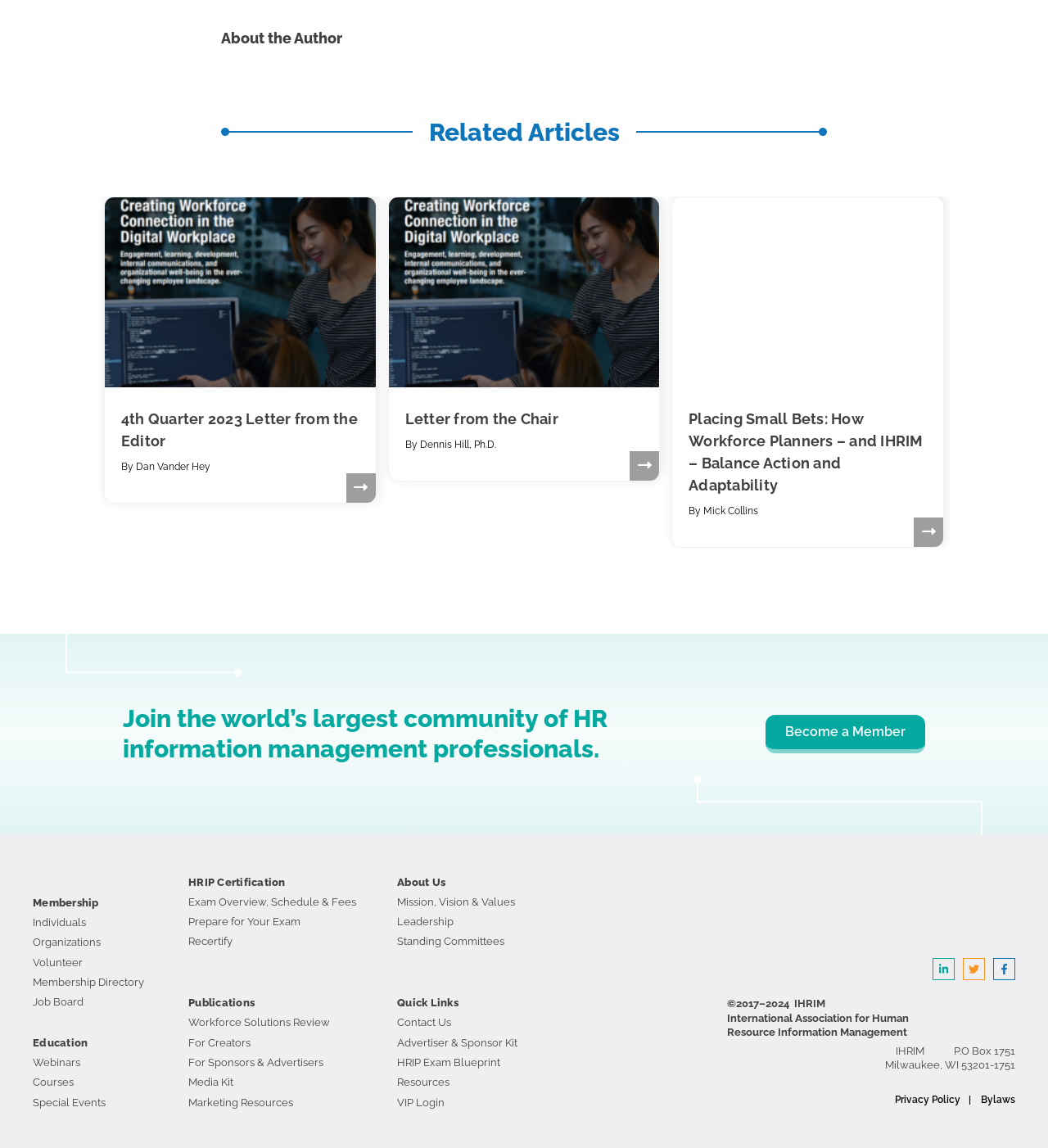Please find the bounding box coordinates of the element's region to be clicked to carry out this instruction: "Visit the 'HRIP Certification' page".

[0.18, 0.763, 0.272, 0.774]